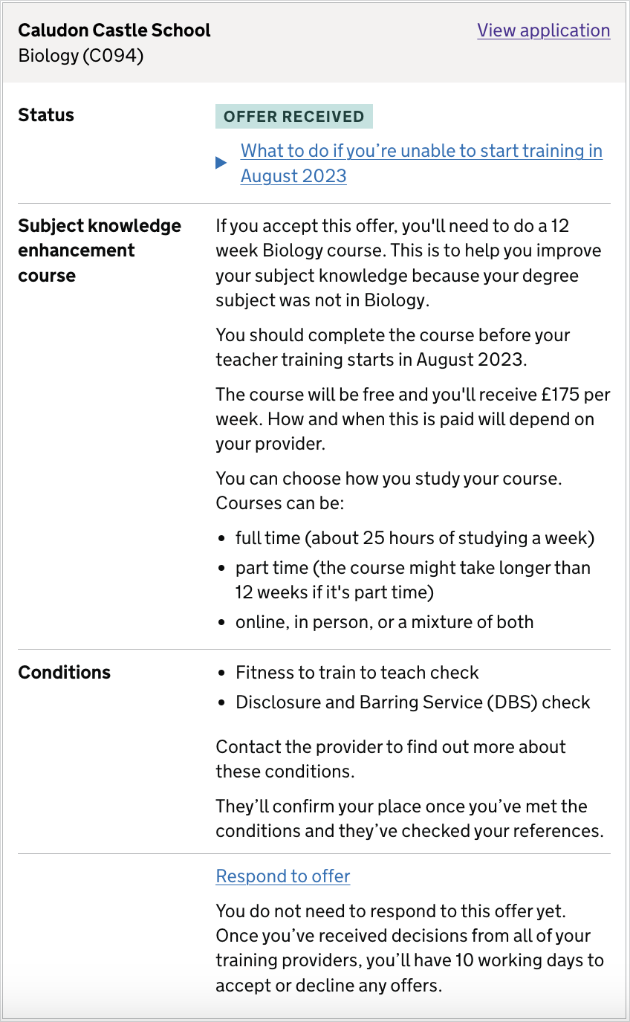How much will candidates receive per week during the course?
Using the image, elaborate on the answer with as much detail as possible.

The image states that candidates will receive a bursary of £175 per week while participating in the 12-week Biology course.